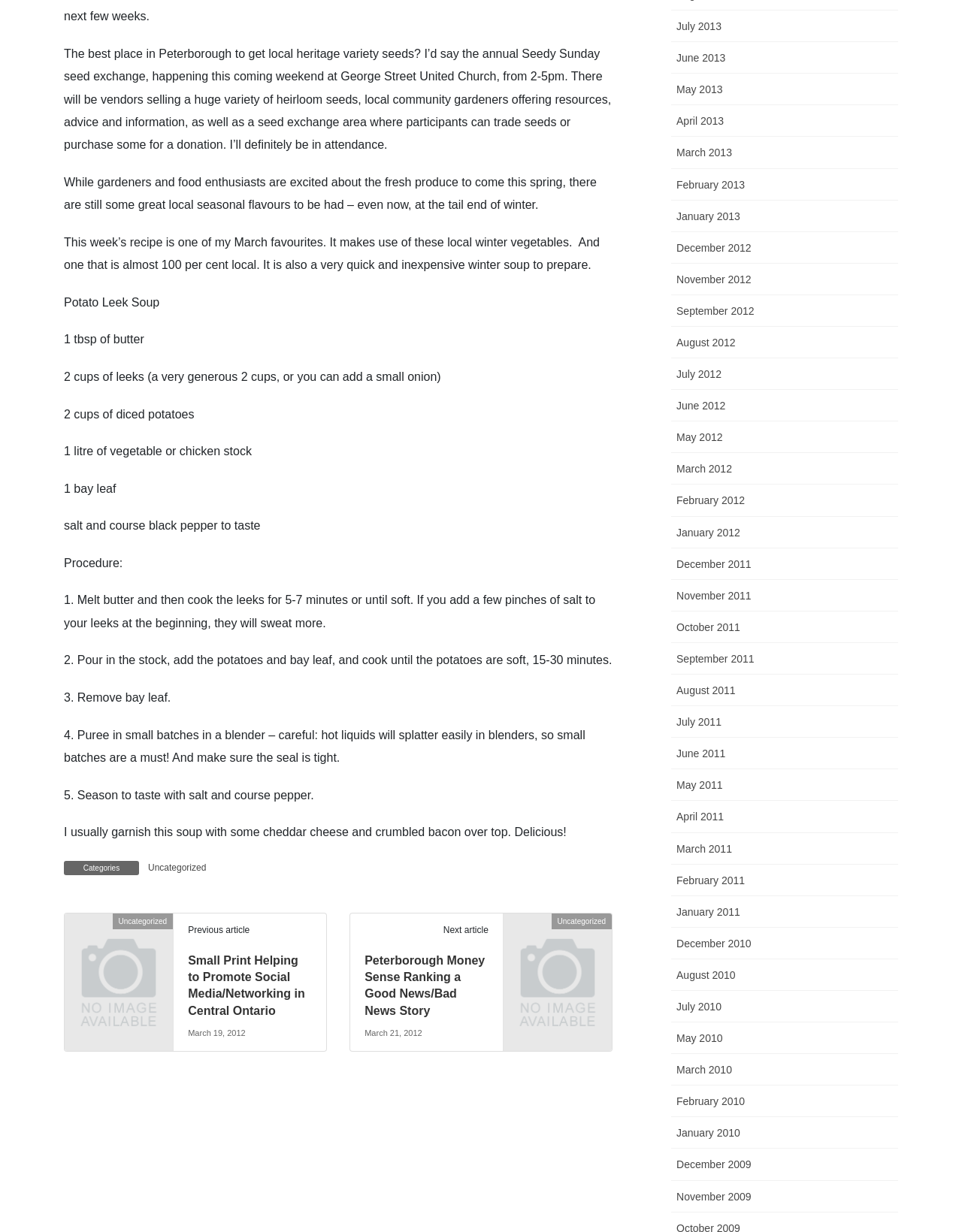Determine the bounding box coordinates for the clickable element required to fulfill the instruction: "Read the 'Potato Leek Soup' recipe". Provide the coordinates as four float numbers between 0 and 1, i.e., [left, top, right, bottom].

[0.066, 0.24, 0.166, 0.251]